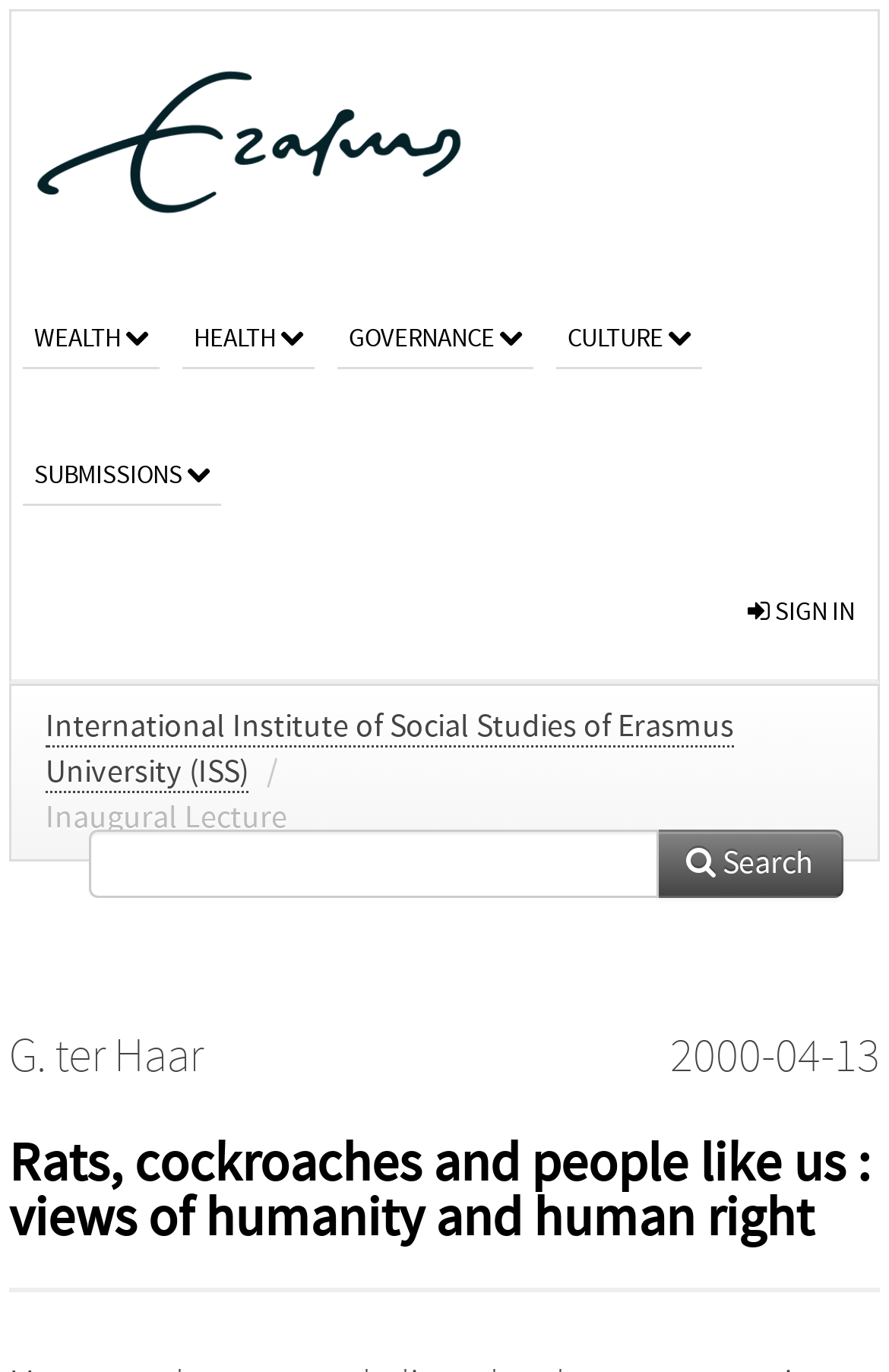Locate the bounding box coordinates of the region to be clicked to comply with the following instruction: "go to submissions". The coordinates must be four float numbers between 0 and 1, in the form [left, top, right, bottom].

[0.026, 0.297, 0.249, 0.368]